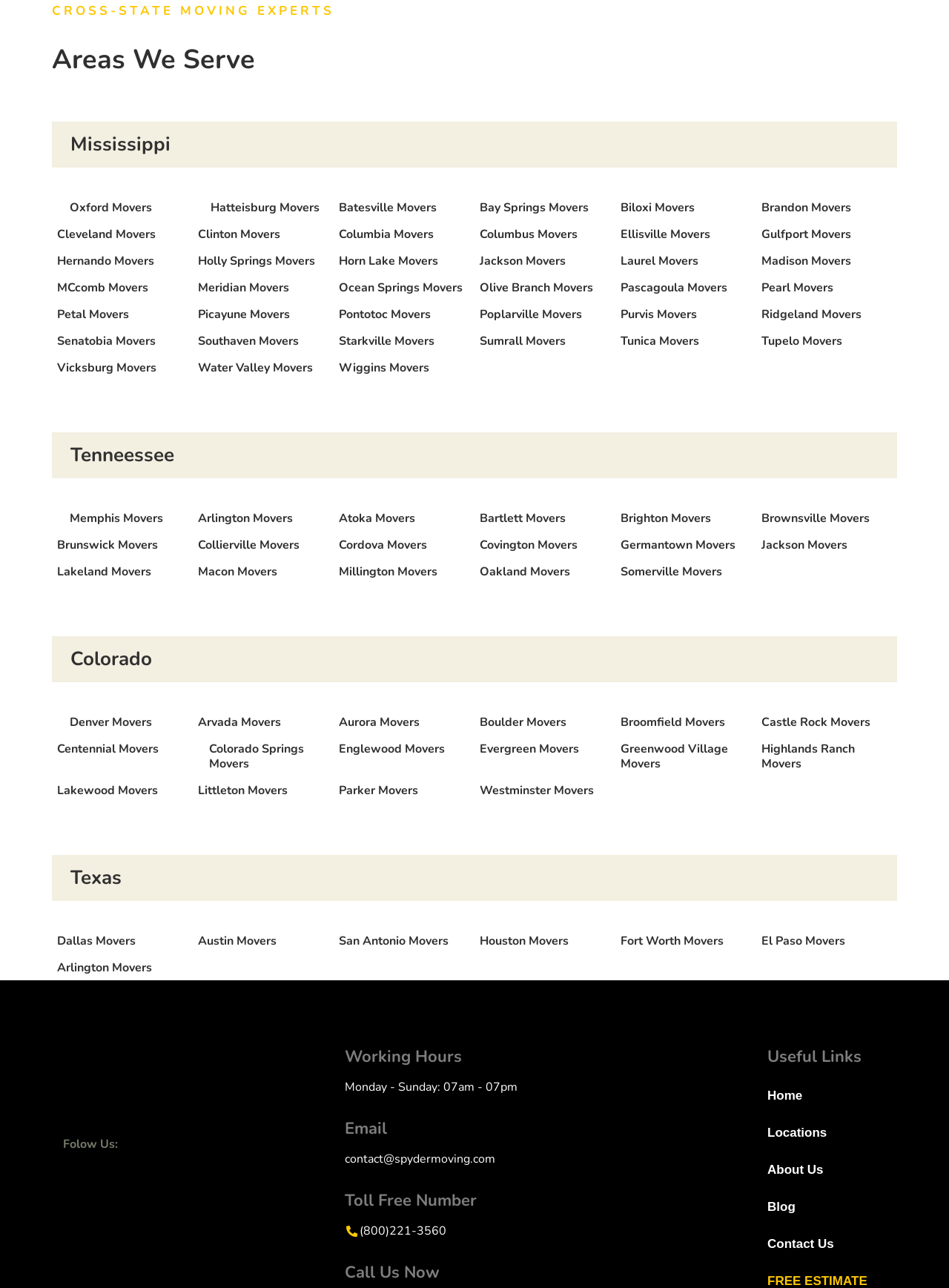Identify the bounding box coordinates for the region of the element that should be clicked to carry out the instruction: "Click on Oxford Movers". The bounding box coordinates should be four float numbers between 0 and 1, i.e., [left, top, right, bottom].

[0.073, 0.154, 0.16, 0.167]